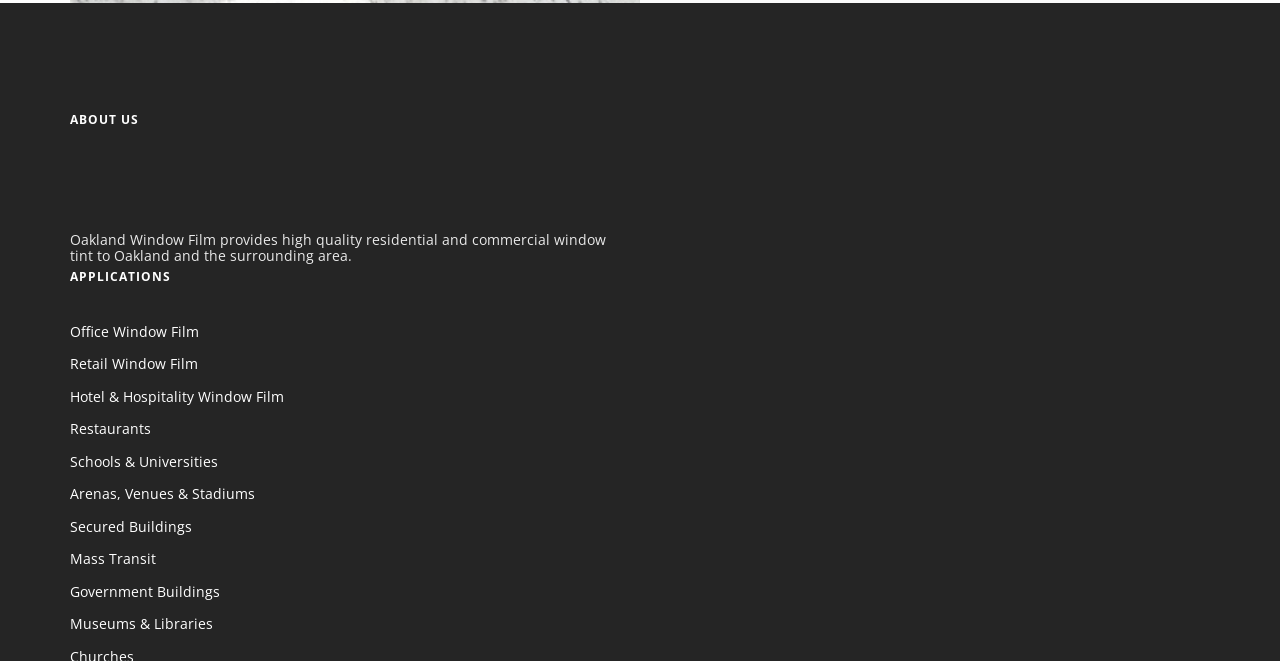Predict the bounding box of the UI element that fits this description: "Restaurants".

[0.055, 0.635, 0.118, 0.663]